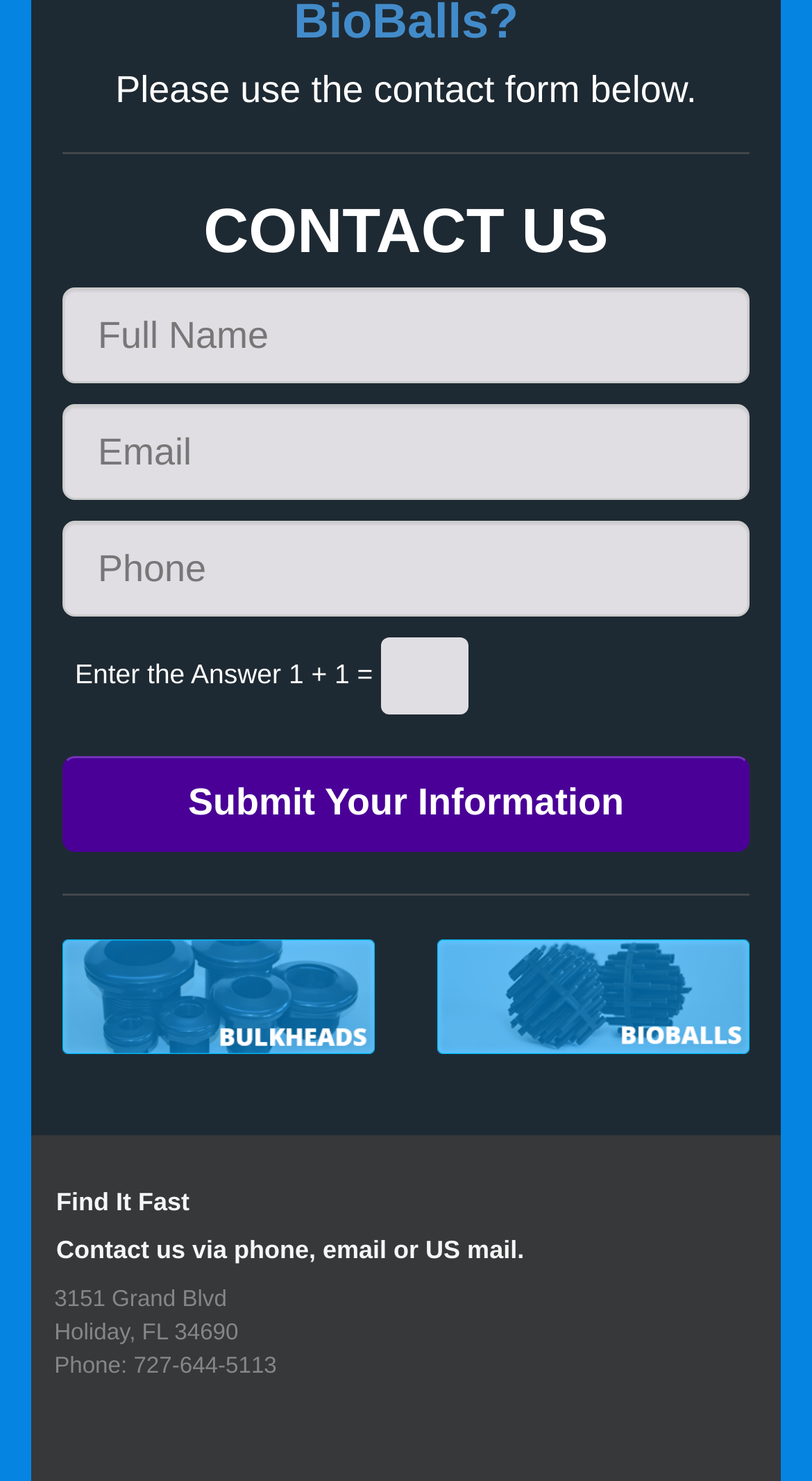How many links are there in the footer section?
Please provide a single word or phrase based on the screenshot.

2